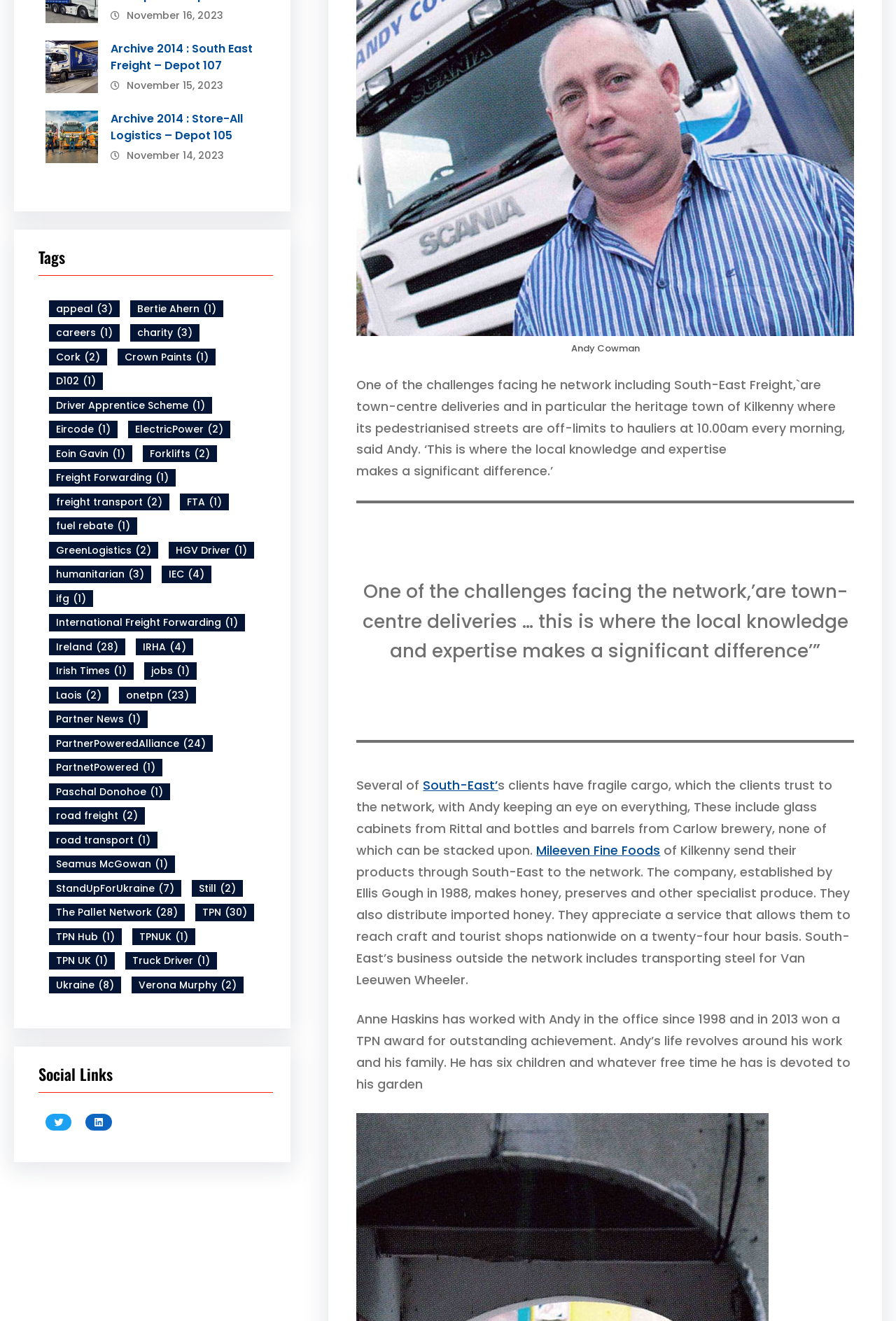Pinpoint the bounding box coordinates of the element you need to click to execute the following instruction: "Contact us". The bounding box should be represented by four float numbers between 0 and 1, in the format [left, top, right, bottom].

None